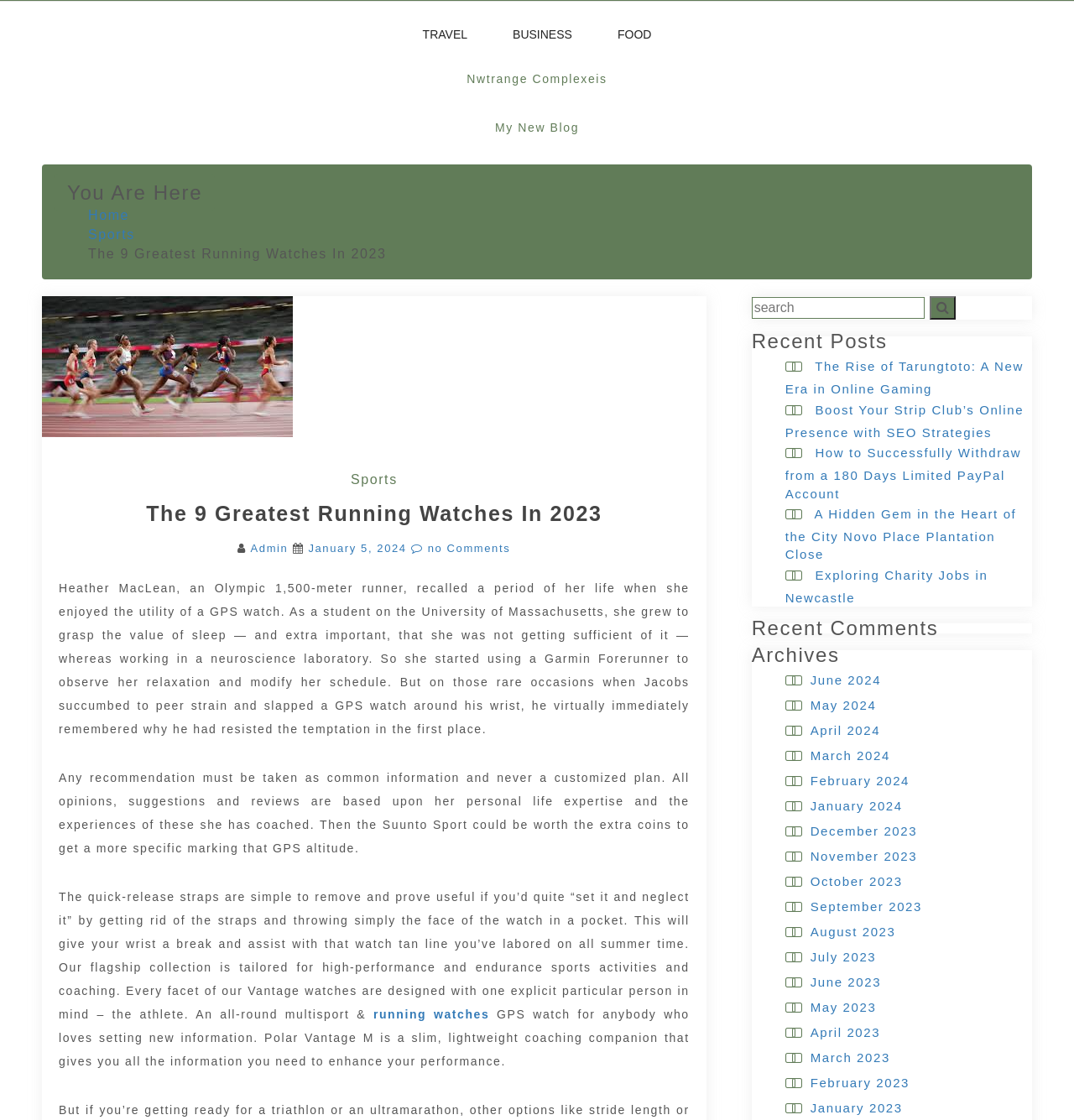Give a one-word or short-phrase answer to the following question: 
What is the function of the quick-release straps mentioned in the article?

To remove and store the watch